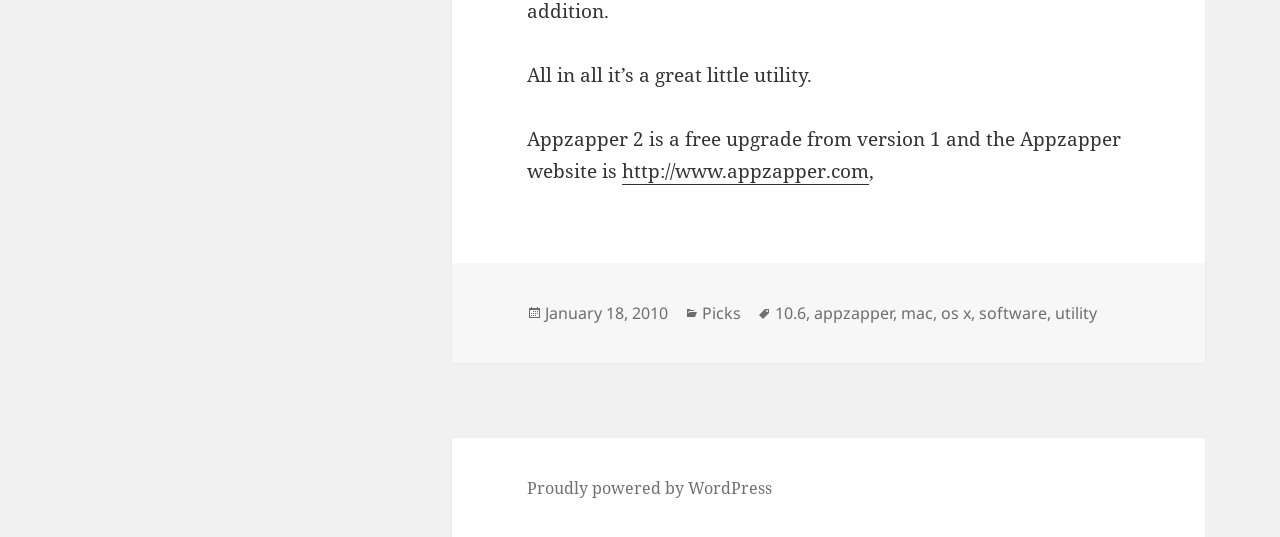Determine the bounding box coordinates of the target area to click to execute the following instruction: "read about the utility software."

[0.824, 0.562, 0.857, 0.605]